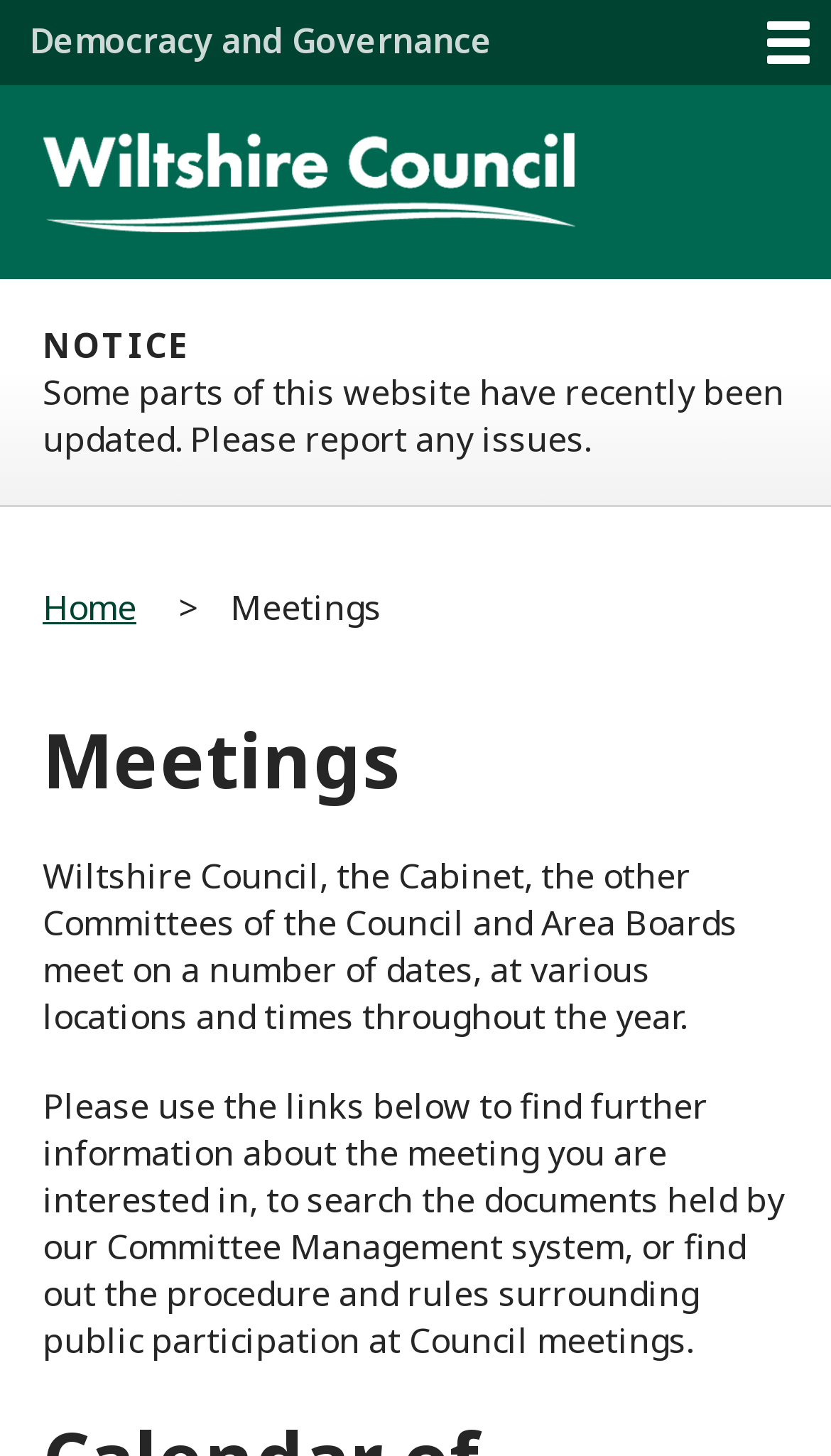Based on the element description Welcome, identify the bounding box of the UI element in the given webpage screenshot. The coordinates should be in the format (top-left x, top-left y, bottom-right x, bottom-right y) and must be between 0 and 1.

None